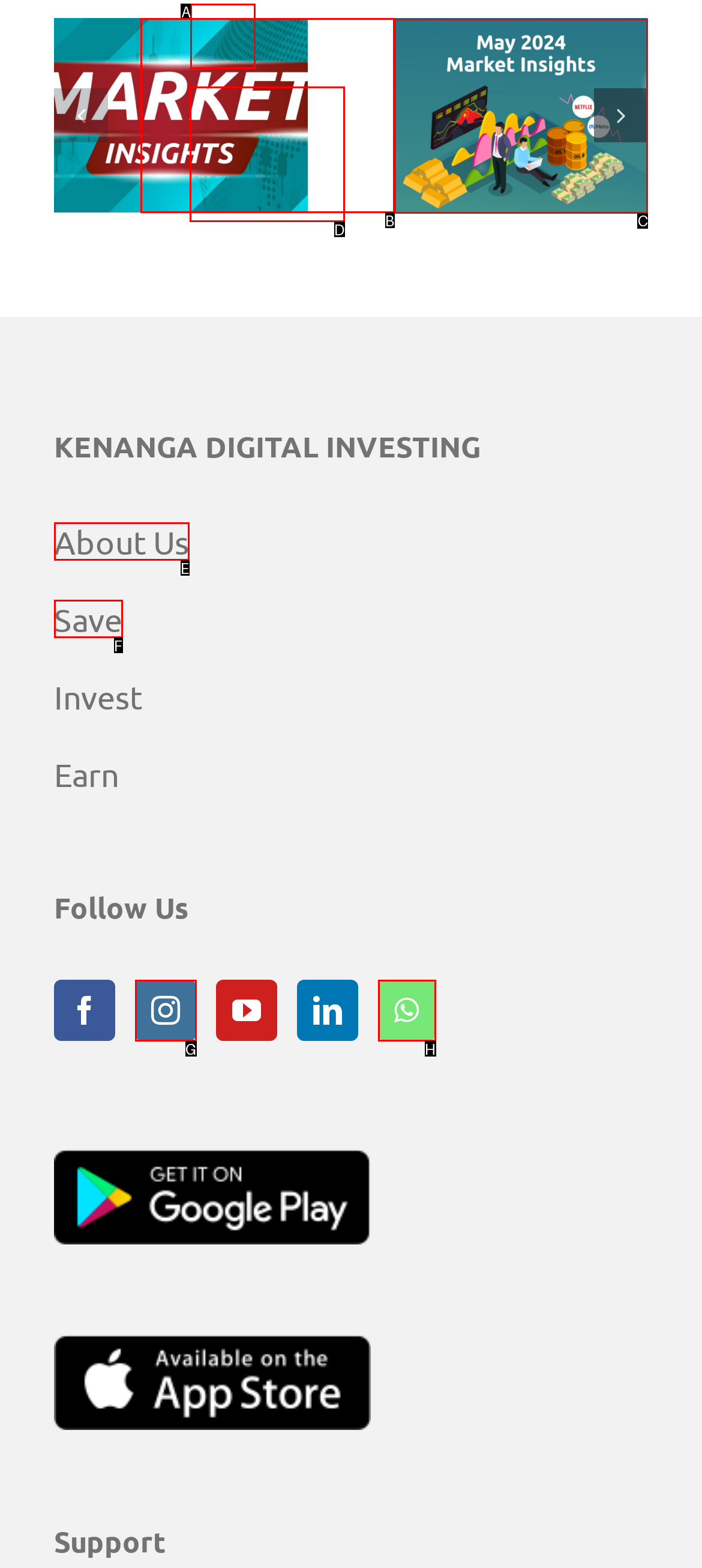From the options shown in the screenshot, tell me which lettered element I need to click to complete the task: Go to May 2024 Market Insights.

C